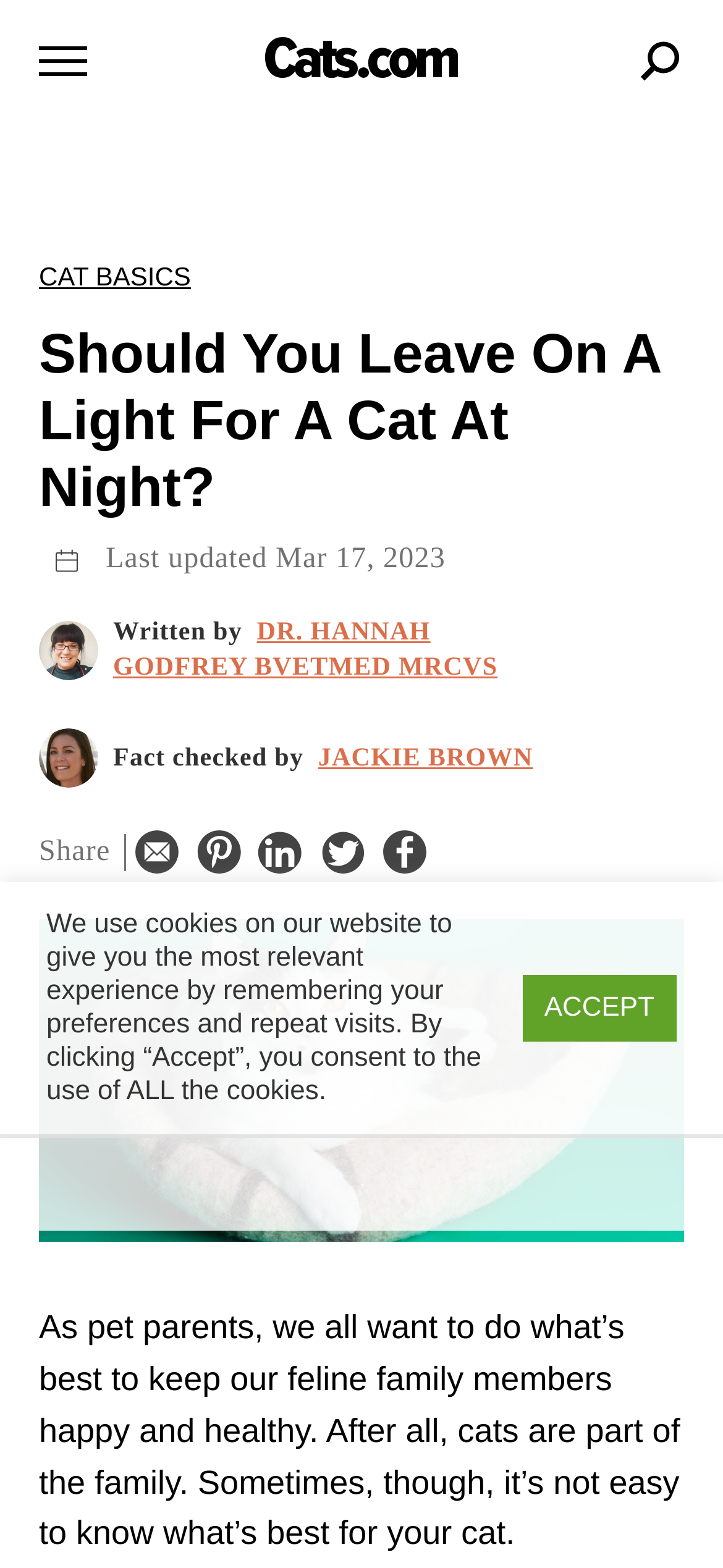Given the webpage screenshot and the description, determine the bounding box coordinates (top-left x, top-left y, bottom-right x, bottom-right y) that define the location of the UI element matching this description: Menu

None